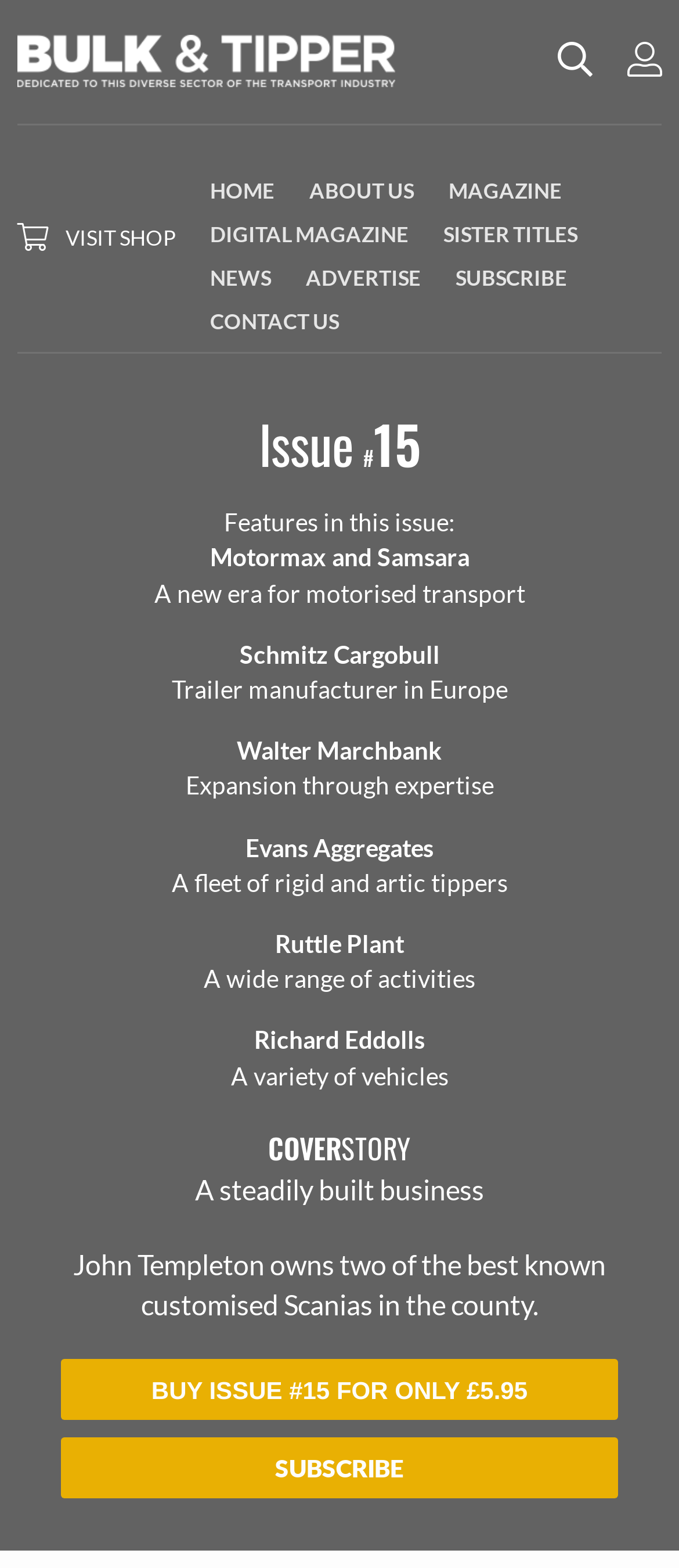What is the name of the person who owns two customized Scanias?
Give a detailed and exhaustive answer to the question.

The name of the person who owns two customized Scanias can be found in the section that says 'John Templeton owns two of the best known customised Scanias in the county'. This indicates that John Templeton is the person who owns two customized Scanias.